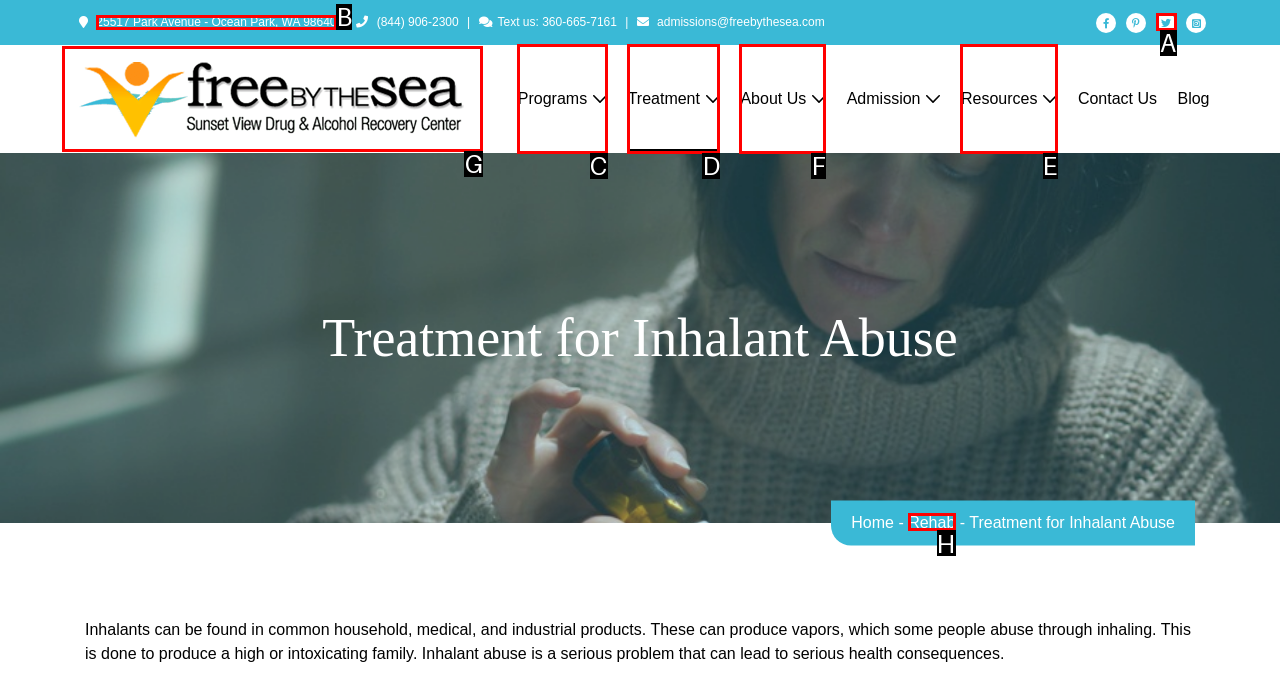Identify the appropriate lettered option to execute the following task: Visit the 'About Us' page
Respond with the letter of the selected choice.

F